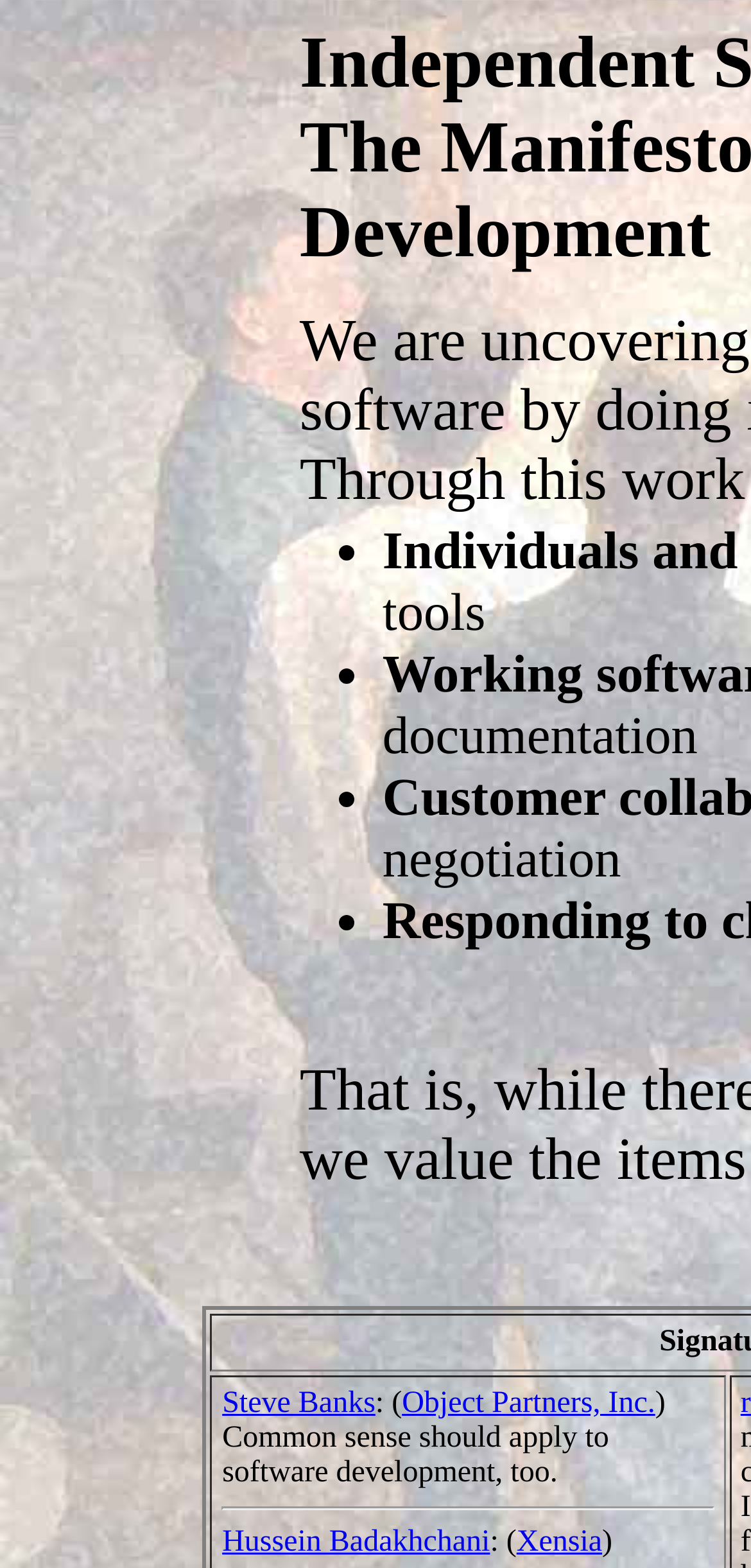What is the purpose of the horizontal separator?
Look at the screenshot and provide an in-depth answer.

The horizontal separator is used to visually separate the different sections of the webpage, likely distinguishing between different groups or categories of signatories.